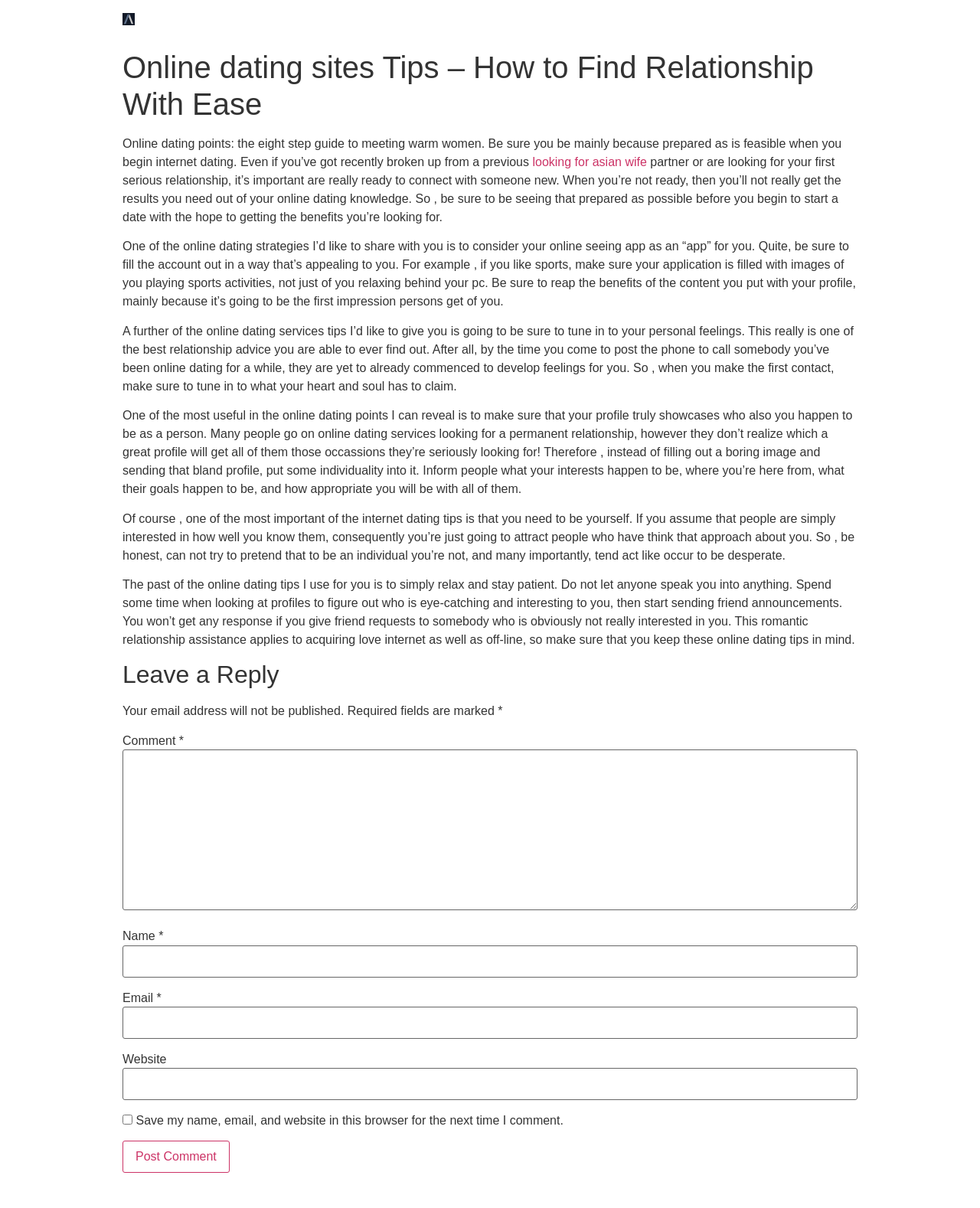Summarize the webpage in an elaborate manner.

This webpage is about online dating tips, with a focus on how to find a relationship with ease. At the top, there is a link to "Aircraft Invest" accompanied by an image with the same name. Below this, there is a main section that takes up most of the page. 

The main section starts with a header that reads "Online dating sites Tips – How to Find Relationship With Ease". This is followed by a block of text that provides an introduction to online dating, emphasizing the importance of being prepared and ready to connect with someone new.

Below this introduction, there are several paragraphs of text that offer various online dating tips. These tips include considering one's online dating app as a way to showcase oneself, being honest and authentic in one's profile, and being patient and not desperate. Each of these paragraphs is separated from the others, making it easy to read and understand.

On the right side of the page, there is a section for leaving a reply or comment. This section includes fields for entering one's name, email, and website, as well as a checkbox to save this information for future comments. There is also a button to post the comment.

Throughout the page, the text is arranged in a clear and organized manner, making it easy to follow and understand the online dating tips being presented.